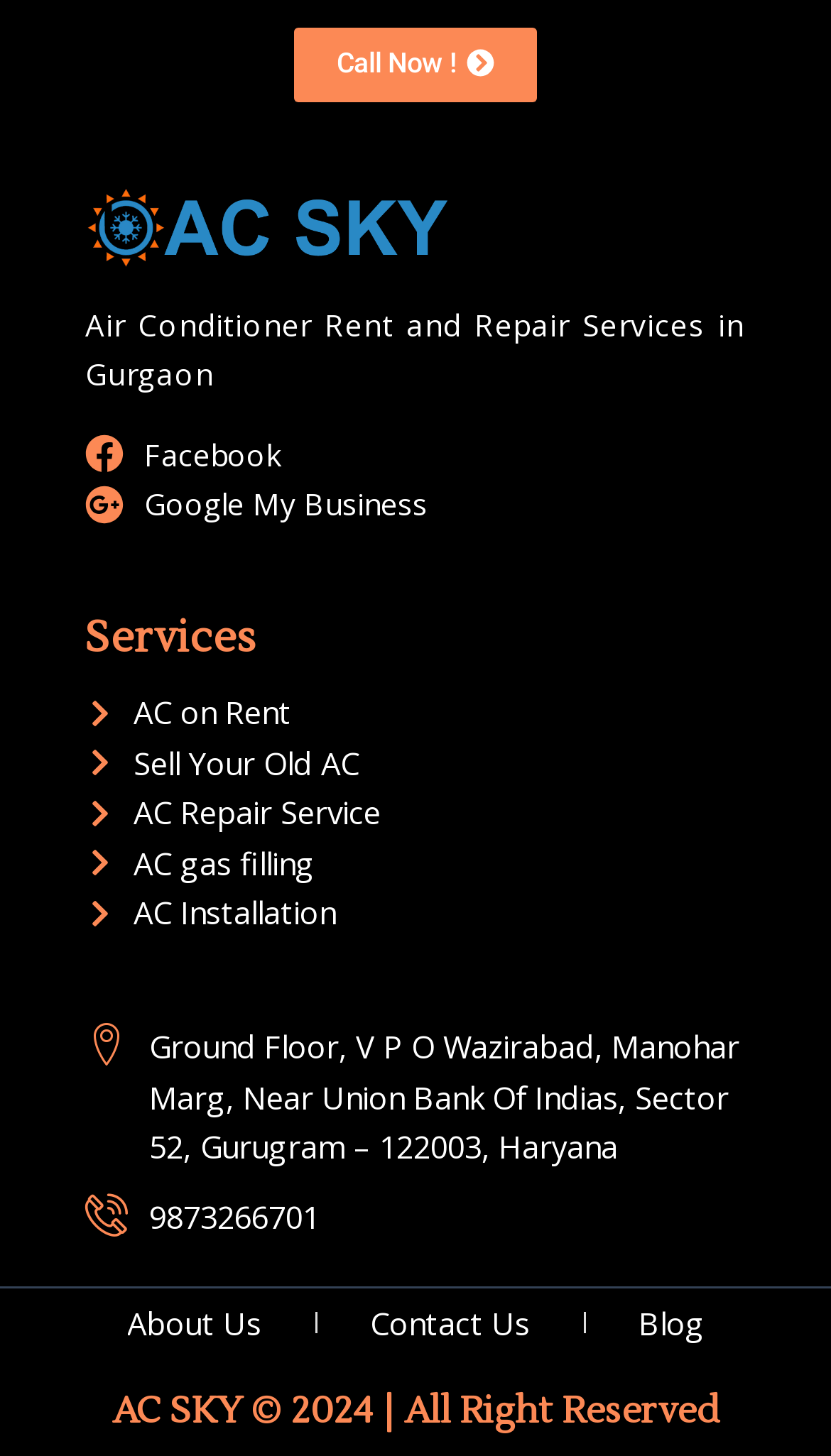Provide the bounding box coordinates of the HTML element this sentence describes: "Sell Your Old AC". The bounding box coordinates consist of four float numbers between 0 and 1, i.e., [left, top, right, bottom].

[0.103, 0.507, 0.897, 0.541]